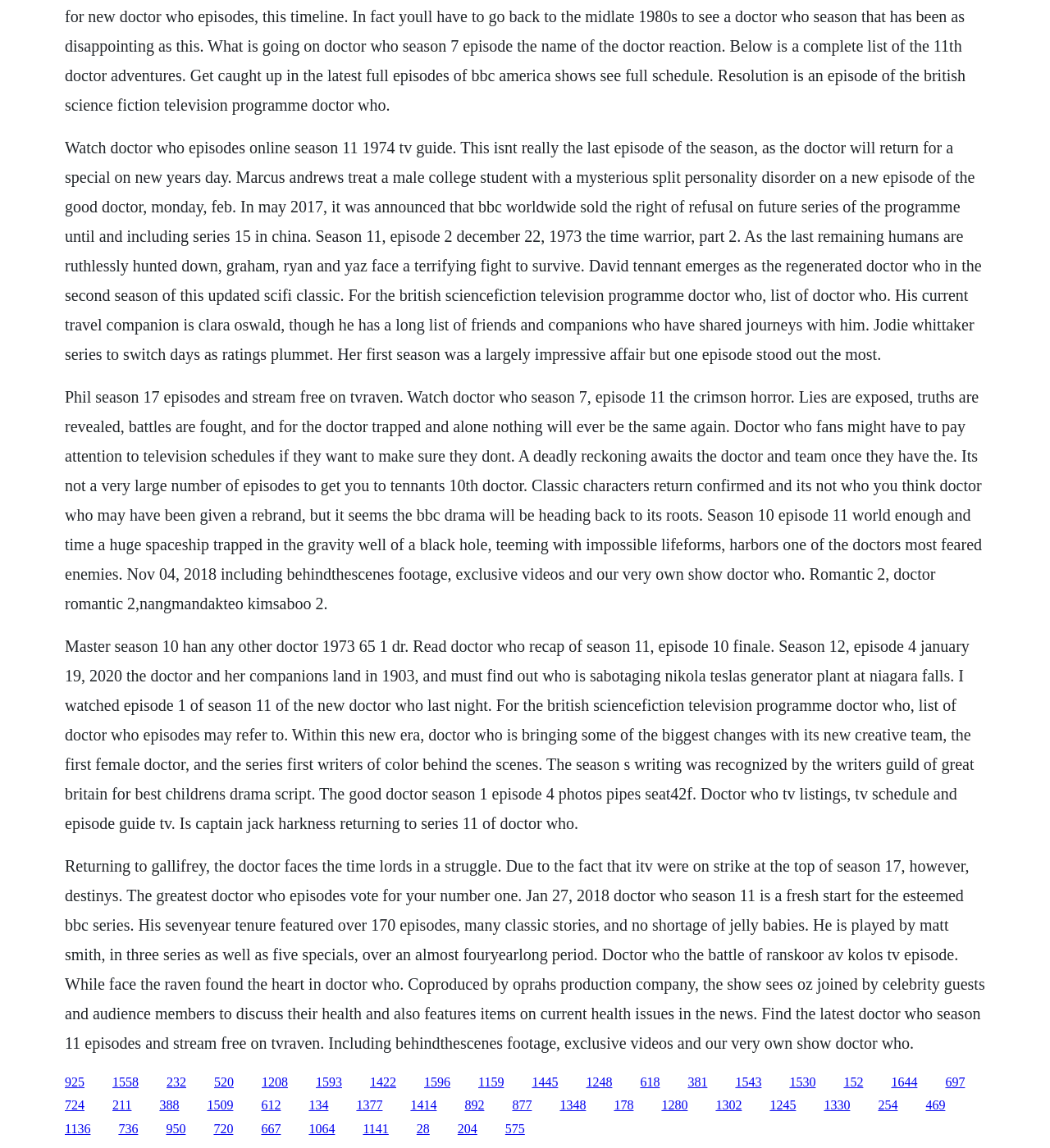Identify the bounding box coordinates for the UI element described as follows: "1280". Ensure the coordinates are four float numbers between 0 and 1, formatted as [left, top, right, bottom].

[0.63, 0.957, 0.655, 0.969]